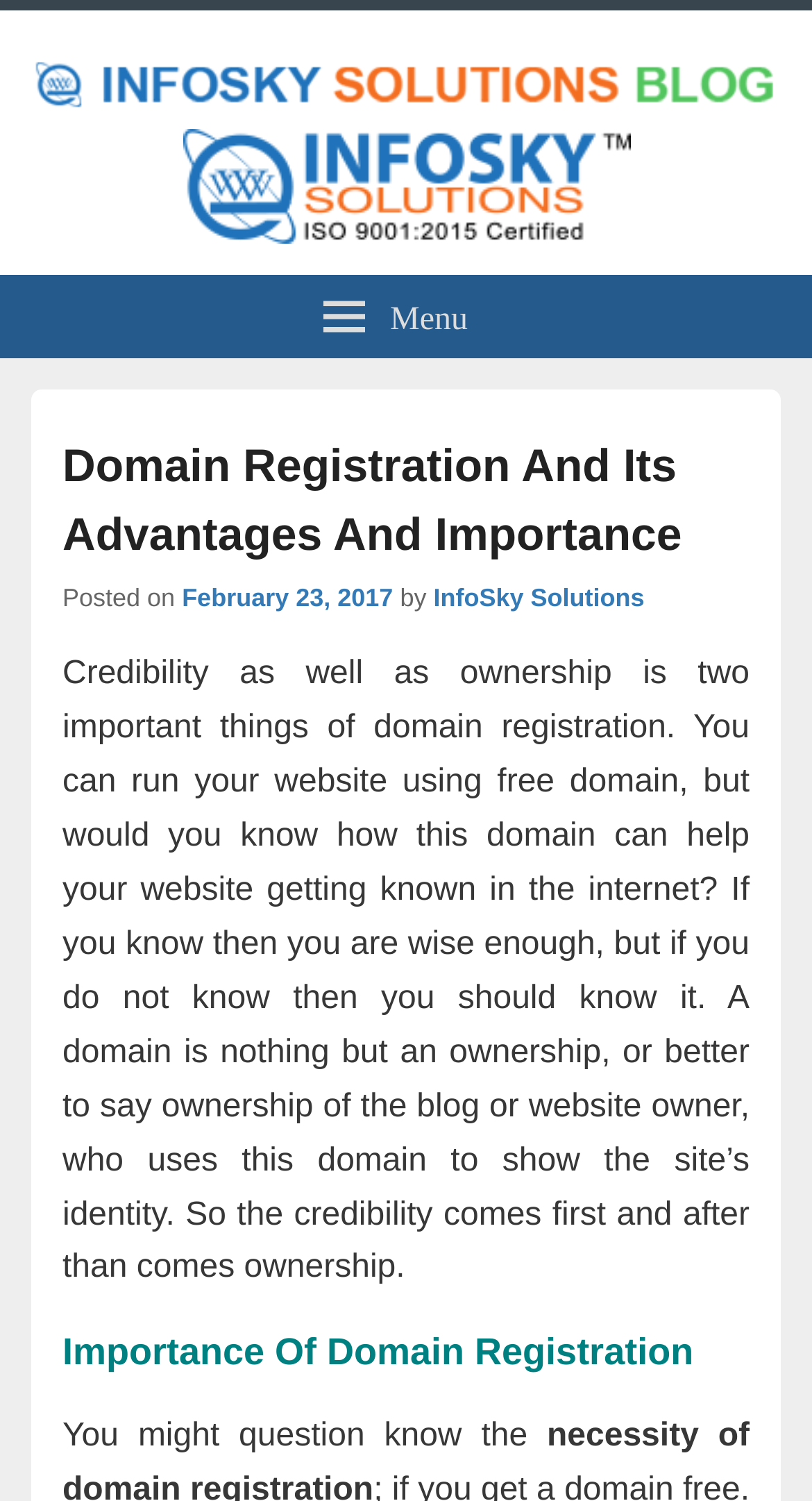What is the primary heading on this webpage?

Domain Registration And Its Advantages And Importance